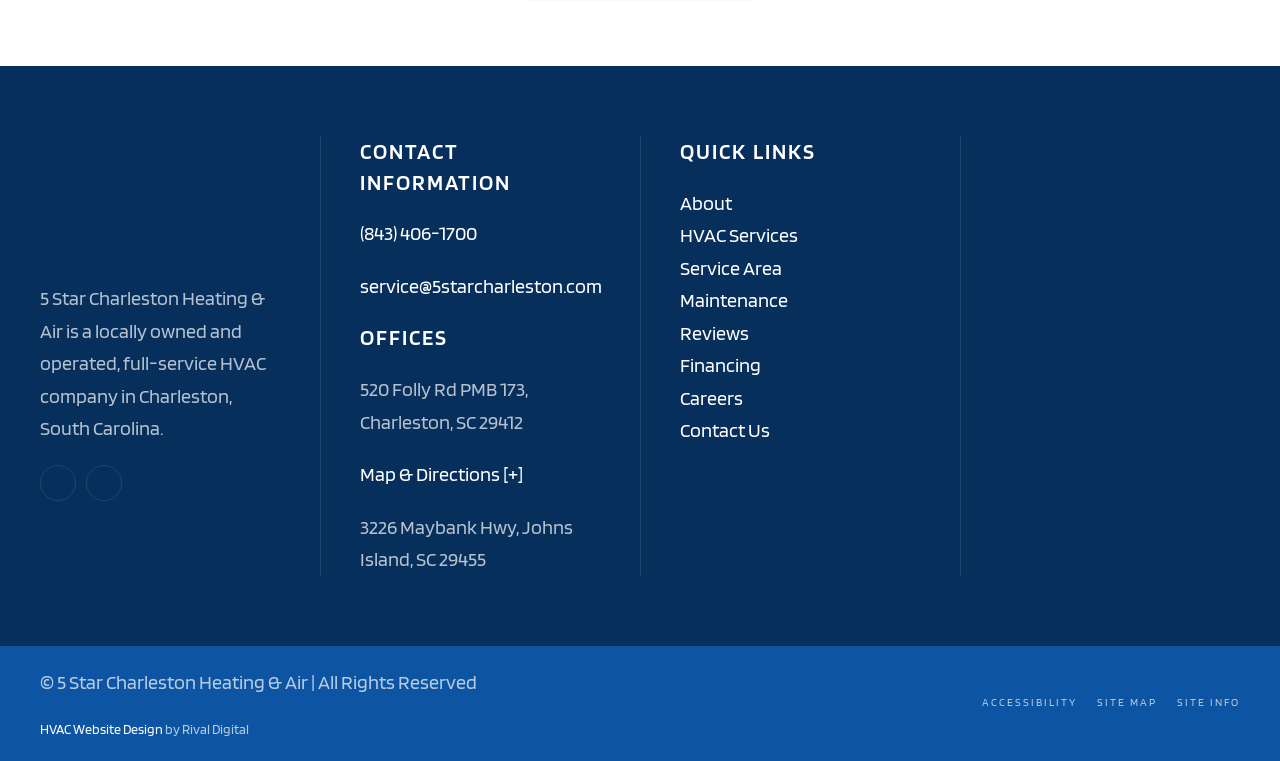Please respond to the question using a single word or phrase:
How many offices are listed?

2